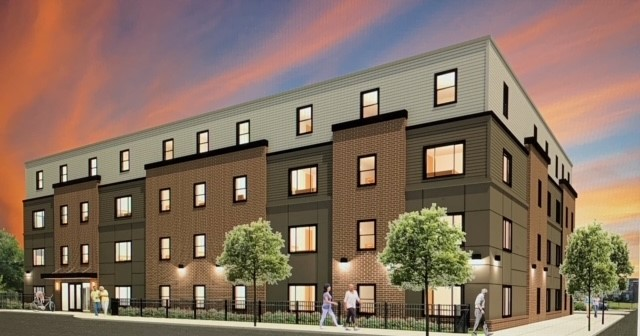Deliver an in-depth description of the image, highlighting major points.

This artistic rendering showcases the new Janney Street Apartments, a 47-unit senior affordable housing community located in the Port Richmond neighborhood of Philadelphia, Pennsylvania. Designed to serve seniors aged 62 and older, this four-story building features a modern architectural style with a blend of brick and contemporary elements. Lush green trees flank the entrance, and pedestrians can be seen as they stroll by, highlighting the community-friendly atmosphere. The project, developed by Beacon Development Group, has been awarded 9% tax credits by the Pennsylvania Housing Finance Agency, reflecting its commitment to providing quality housing for those in need. The sunset in the background adds a warm glow, symbolizing hope and new beginnings for the residents.